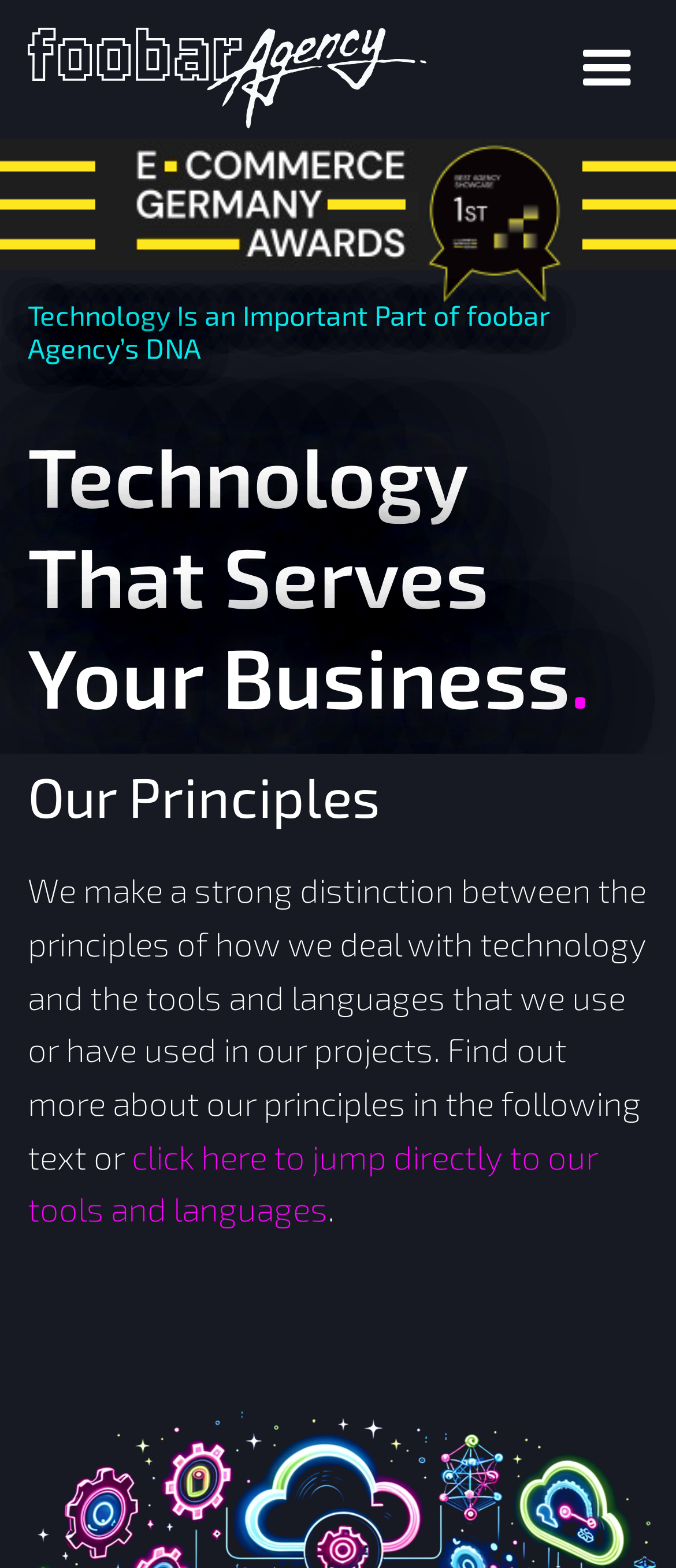What is the main focus of the agency's technology?
Ensure your answer is thorough and detailed.

Although the meta description is not directly referenced, the webpage's content suggests that the agency's technology capabilities are focused on e-commerce and rapid delivery, as indicated by the mention of frontend frameworks like Next.js and cloud vendors like Vercel, Google Cloud, and AWS.